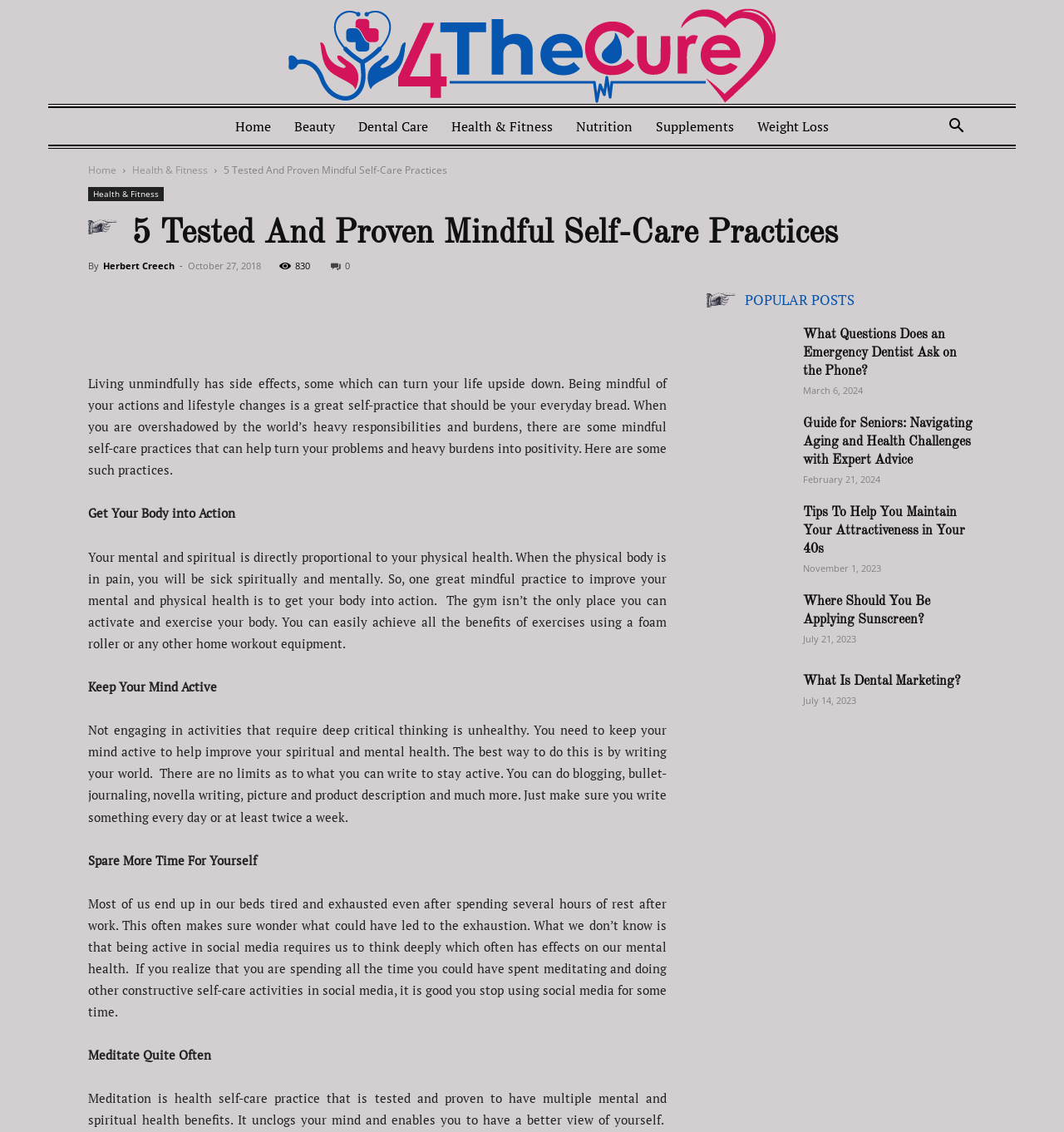Point out the bounding box coordinates of the section to click in order to follow this instruction: "Visit the 'Health & Fitness' page".

[0.413, 0.095, 0.53, 0.128]